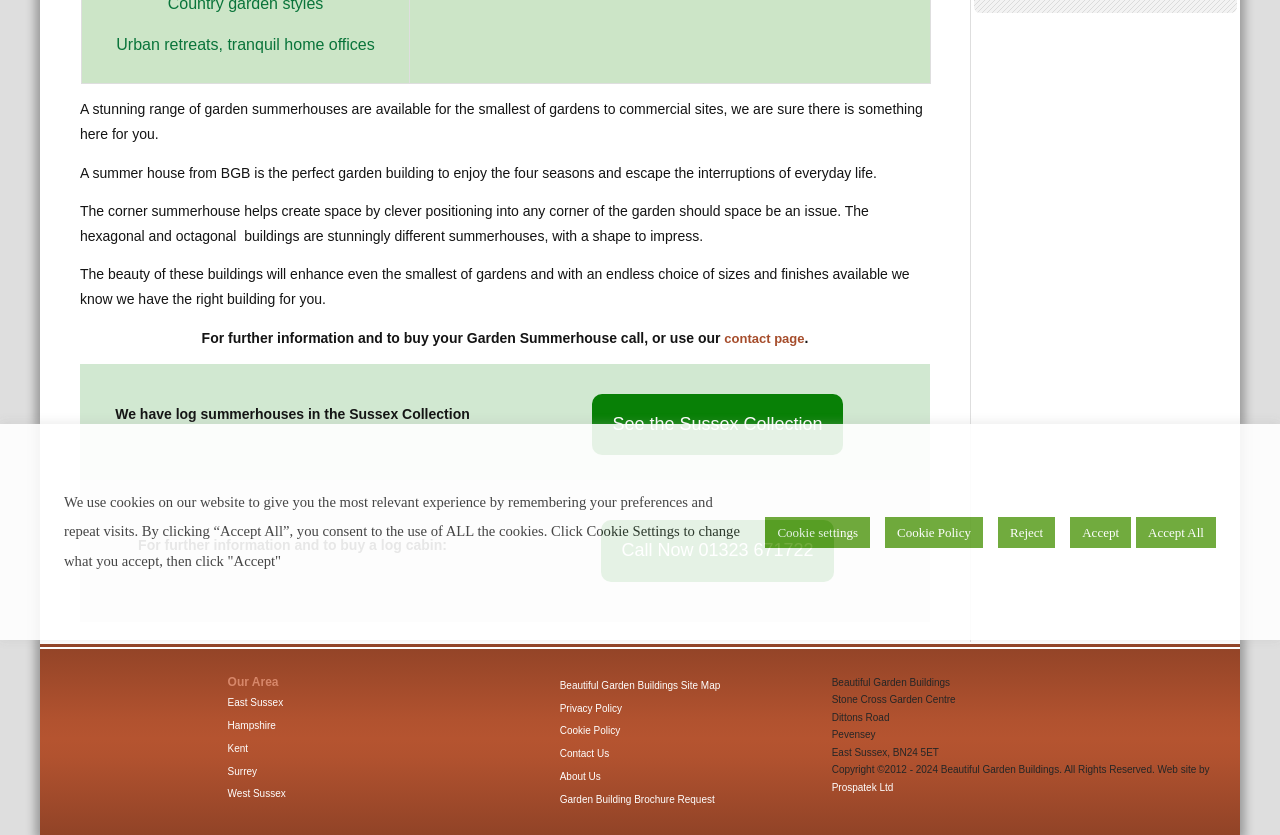From the screenshot, find the bounding box of the UI element matching this description: "Reject". Supply the bounding box coordinates in the form [left, top, right, bottom], each a float between 0 and 1.

[0.78, 0.619, 0.824, 0.656]